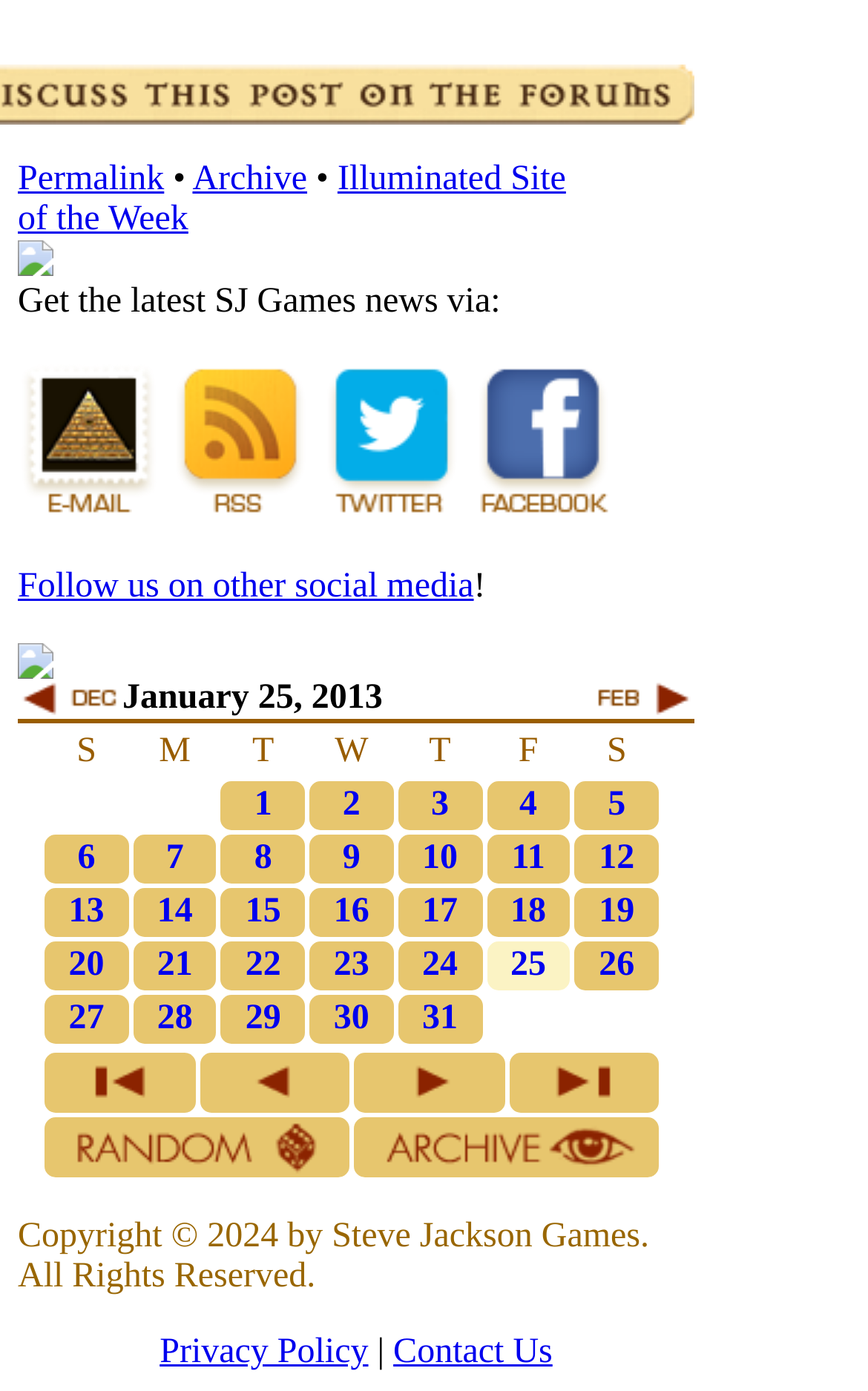Using the format (top-left x, top-left y, bottom-right x, bottom-right y), and given the element description, identify the bounding box coordinates within the screenshot: 13

[0.064, 0.641, 0.135, 0.669]